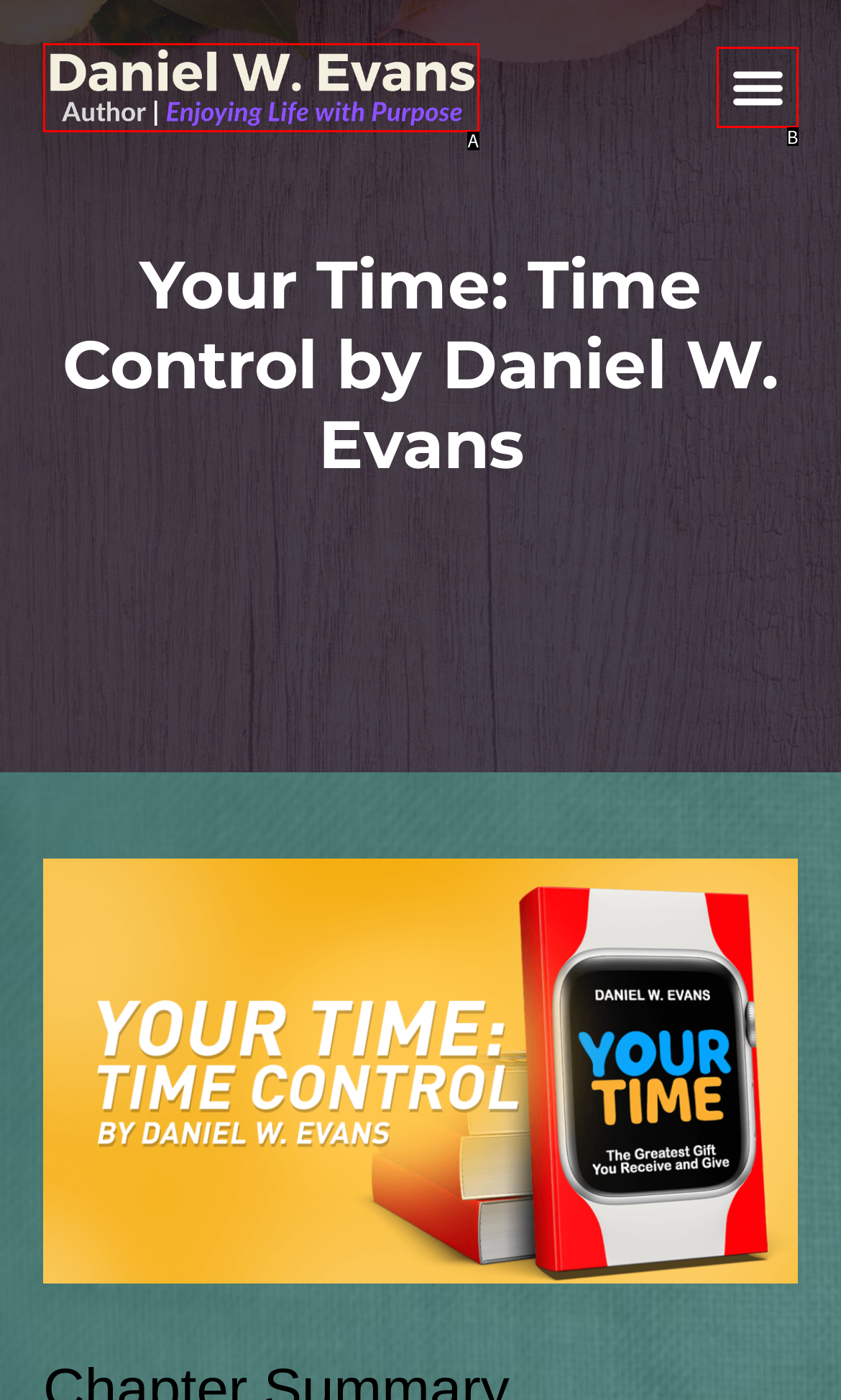Choose the letter that best represents the description: Menu. Answer with the letter of the selected choice directly.

B